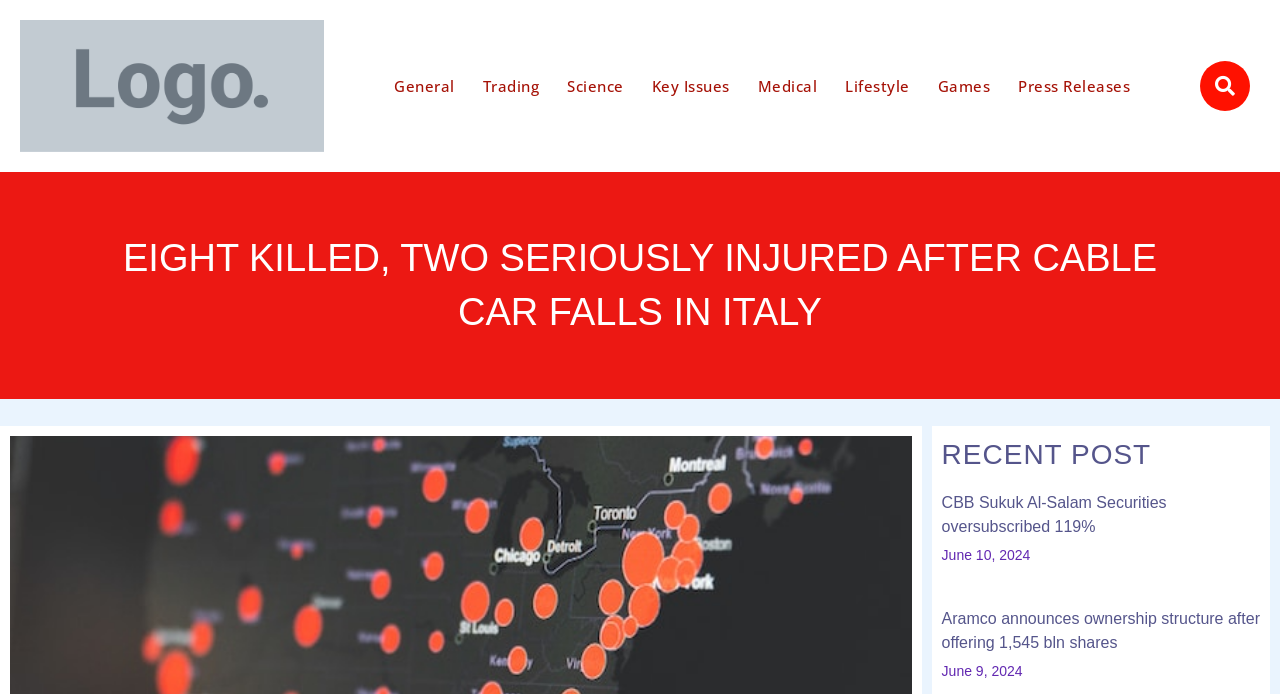Is there a search function on this webpage?
Answer with a single word or phrase by referring to the visual content.

Yes